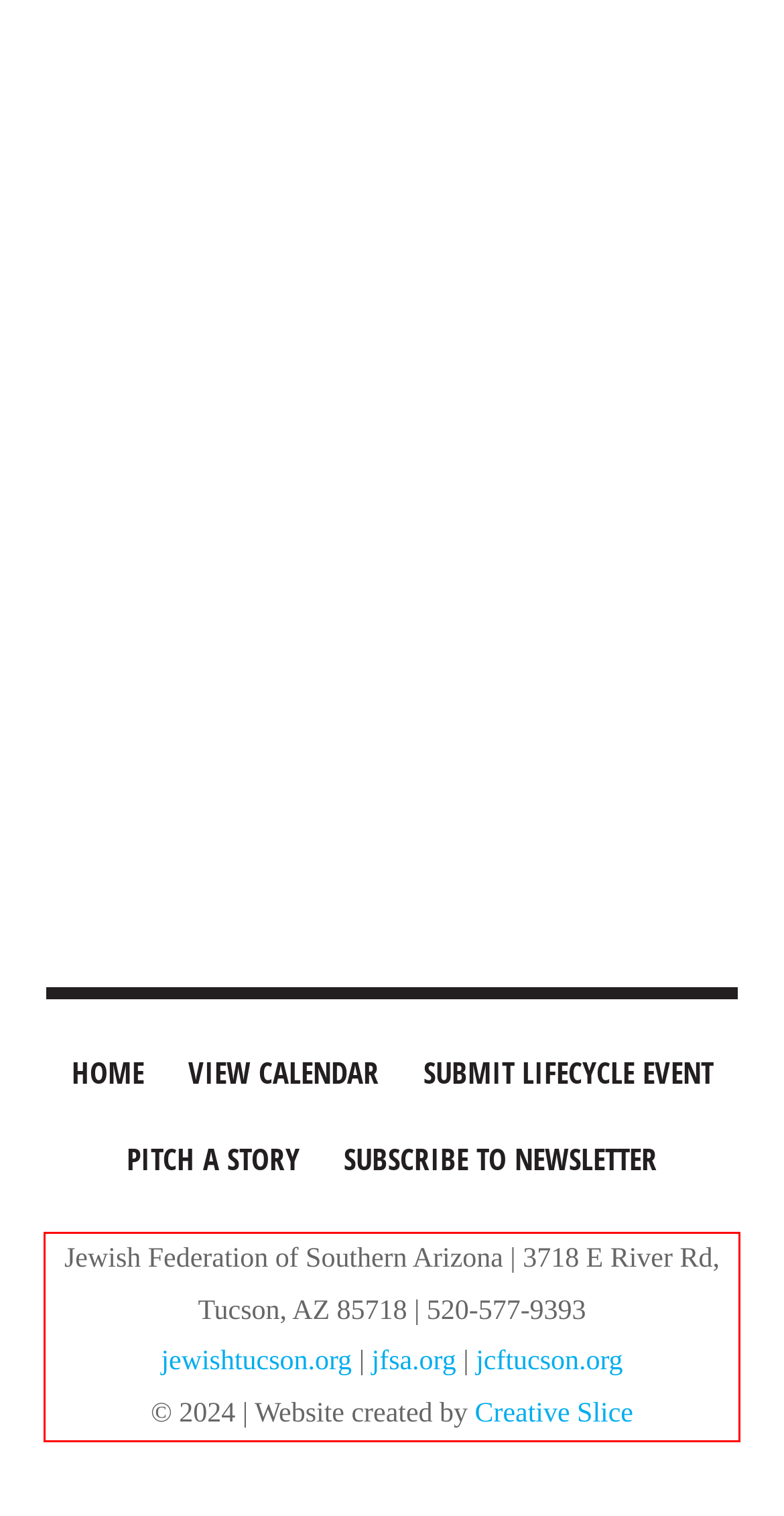Examine the screenshot of the webpage, locate the red bounding box, and perform OCR to extract the text contained within it.

Jewish Federation of Southern Arizona | 3718 E River Rd, Tucson, AZ 85718 | 520-577-9393 jewishtucson.org | jfsa.org | jcftucson.org © 2024 | Website created by Creative Slice